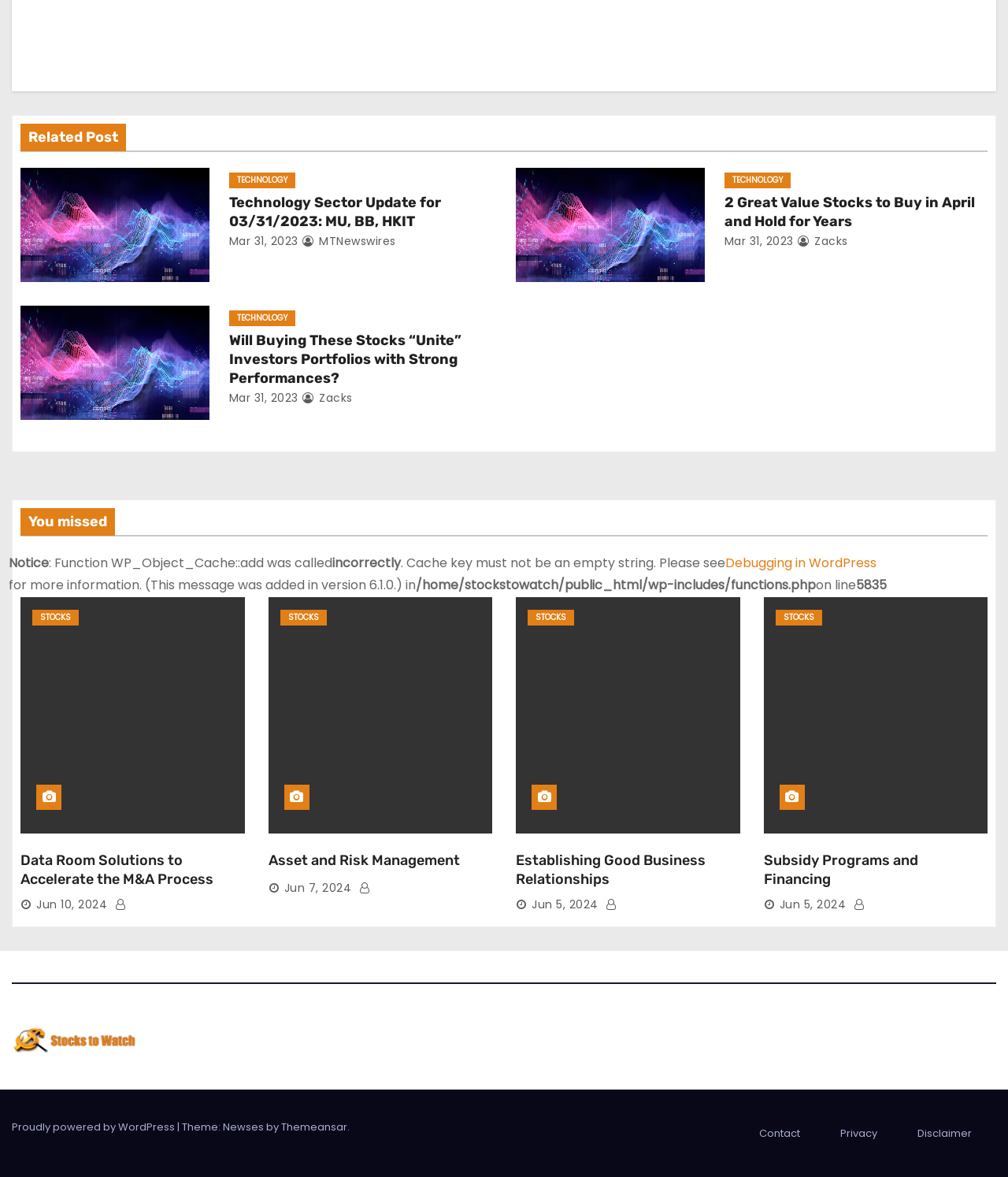What is the name of the website?
Give a thorough and detailed response to the question.

The website has a link 'Stocks to Watch' at the bottom with an image, indicating that the name of the website is Stocks to Watch.